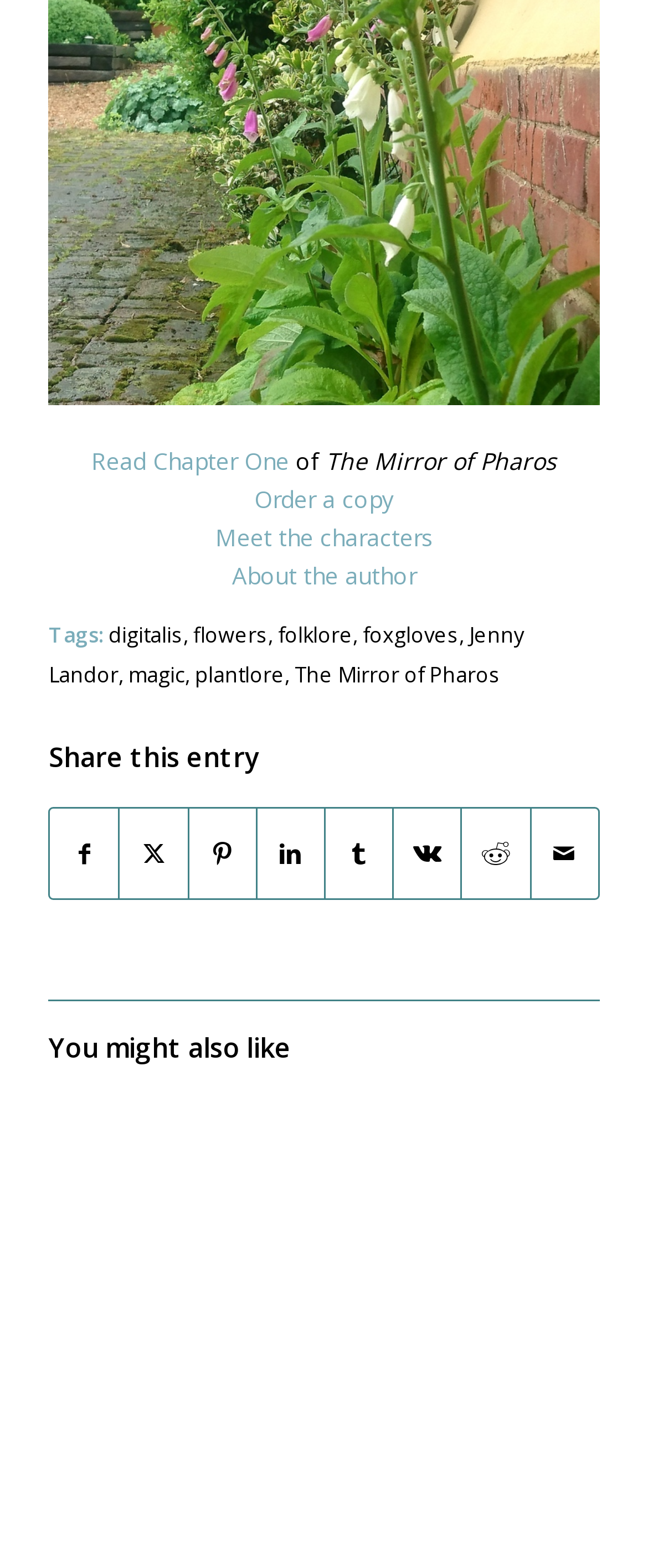Give a concise answer of one word or phrase to the question: 
How many recommended articles are shown?

2